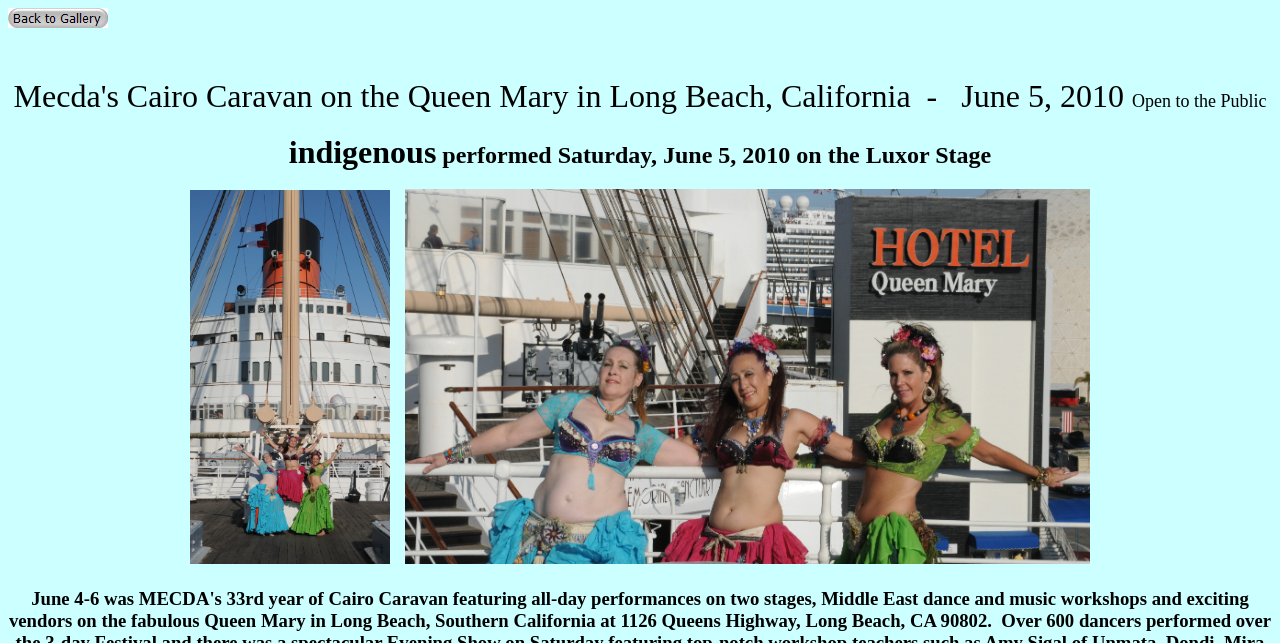Convey a detailed summary of the webpage, mentioning all key elements.

The webpage is titled "MECDA CC 2010" and appears to be an event page. At the top left corner, there is a link "Back to Gallery" accompanied by a small image. To the right of the link, there is a non-descriptive text element containing a single whitespace character.

On the right side of the page, there is a text element stating "Open to the Public". Below this text, there is a heading that describes an event: "indigenous performed Saturday, June 5, 2010 on the Luxor Stage". This heading spans almost the entire width of the page.

Below the event description, there is another heading that contains only whitespace characters. This heading is accompanied by two large images, one on the left and one on the right, which take up most of the page's width. The images are positioned vertically, with their tops aligned with the heading and their bottoms reaching almost to the bottom of the page.